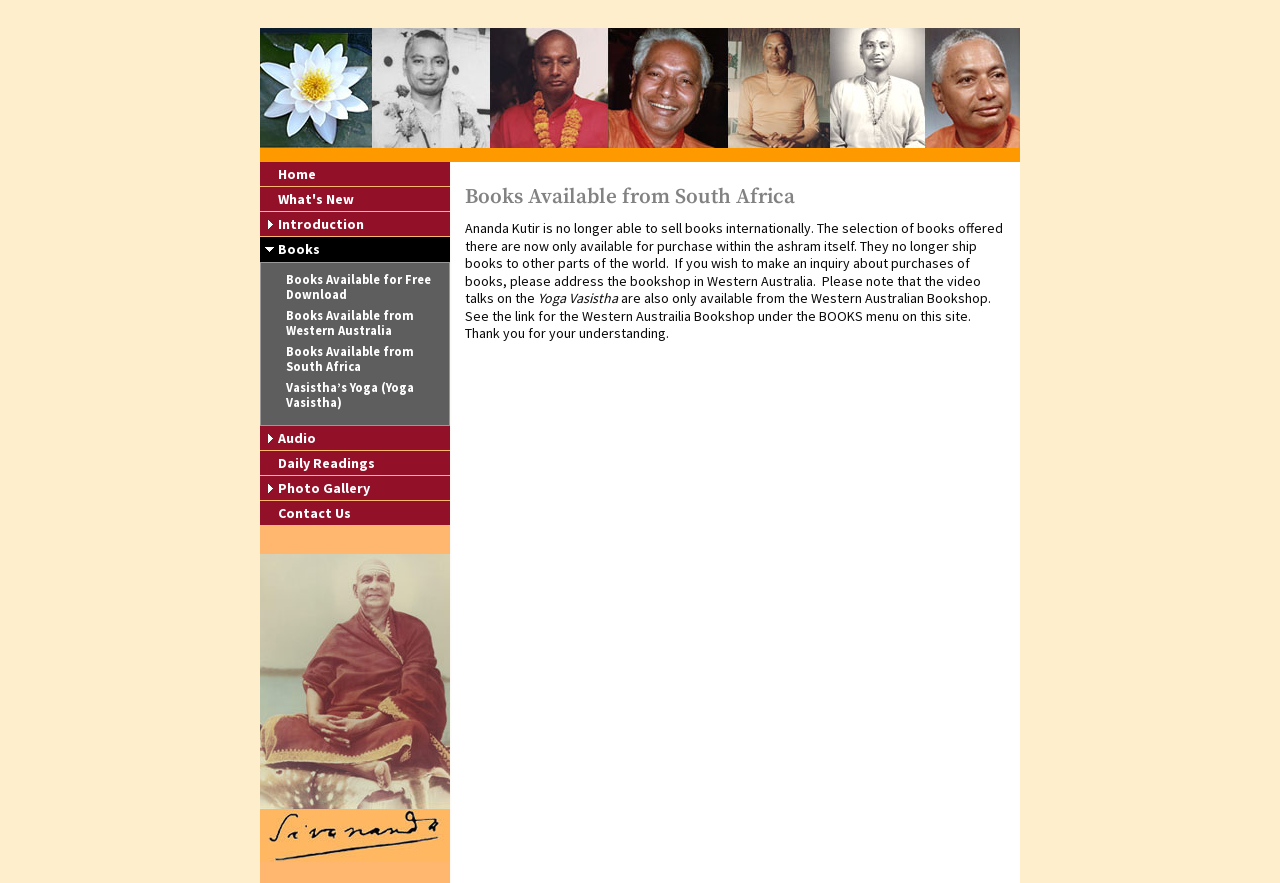With reference to the screenshot, provide a detailed response to the question below:
What is the name of the bookshop in Western Australia?

The webpage mentions that the video talks on Yoga Vasistha are also only available from the Western Australian Bookshop, but it does not specify the name of the bookshop.